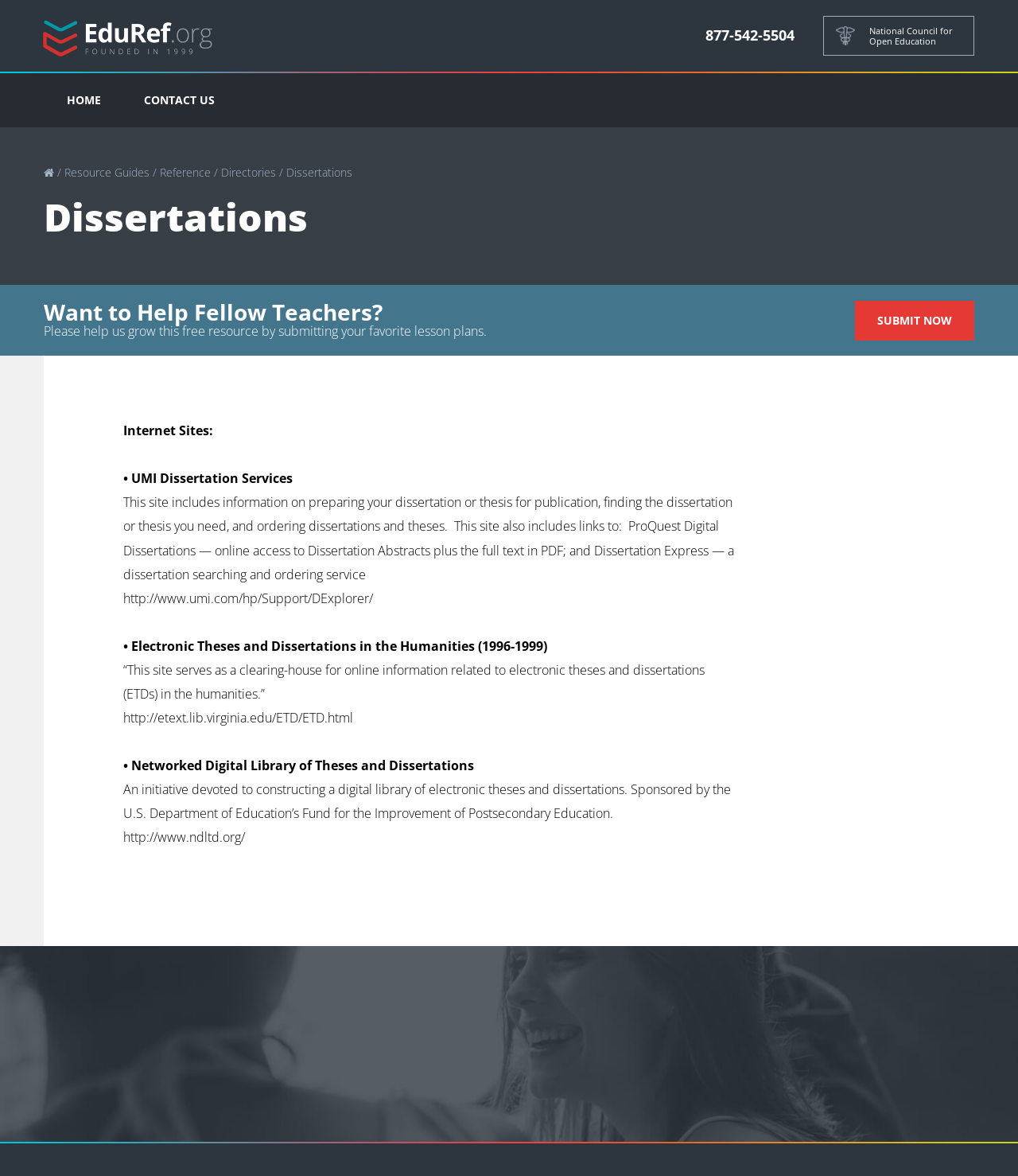Determine the bounding box coordinates for the region that must be clicked to execute the following instruction: "view Resource Guides".

[0.063, 0.14, 0.147, 0.153]